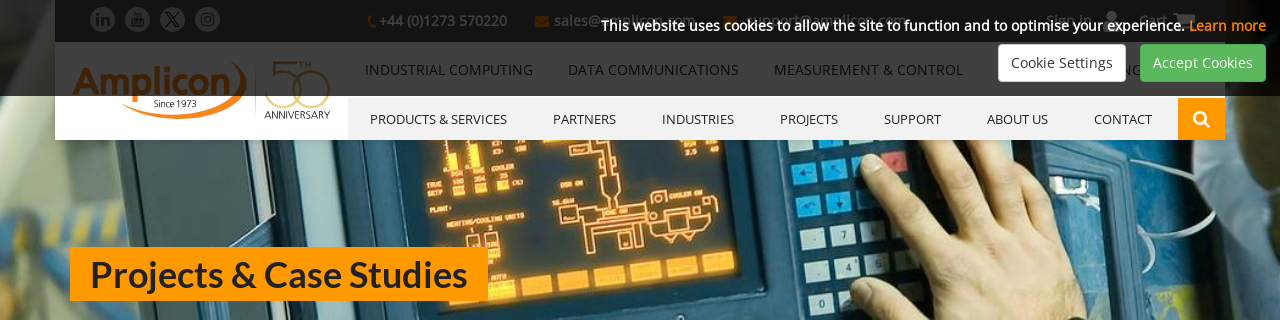Answer this question in one word or a short phrase: What is the purpose of the navigation bar?

Functionality and contact